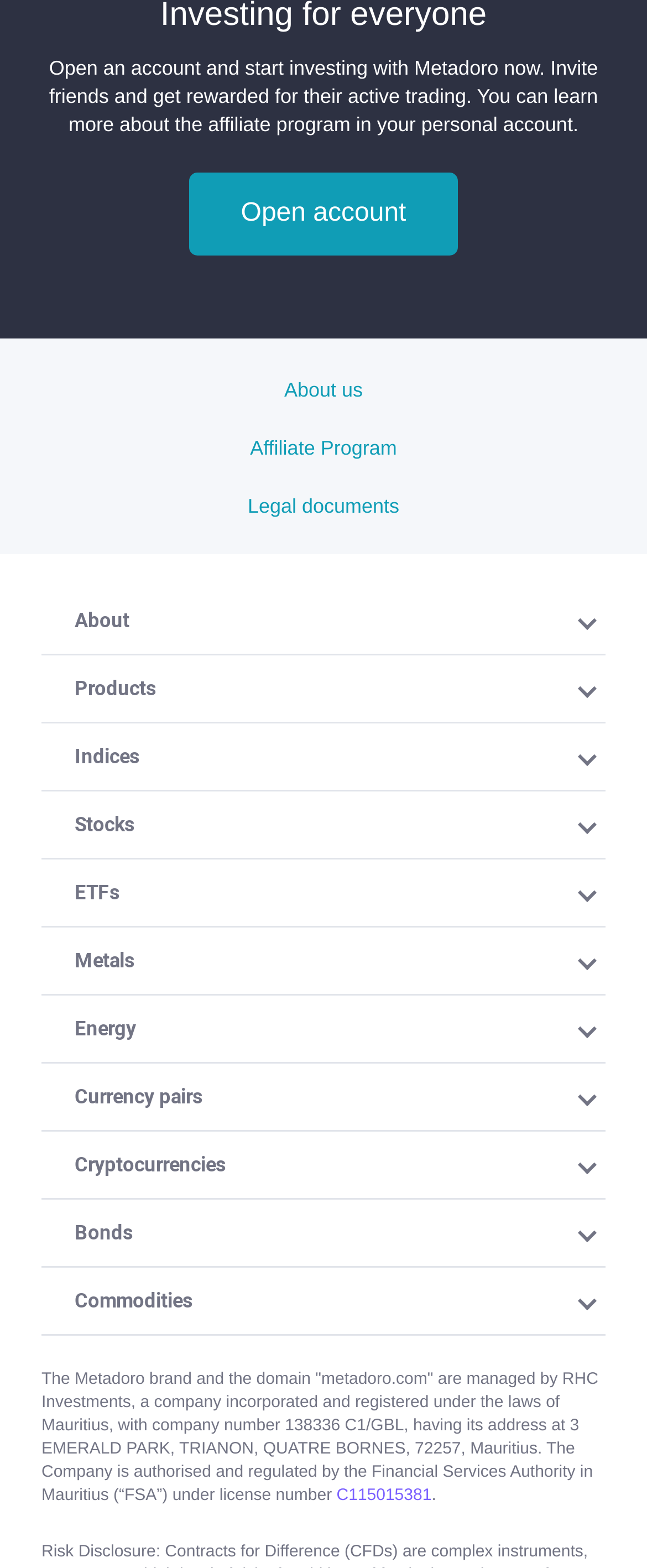Identify the bounding box coordinates of the clickable section necessary to follow the following instruction: "View products". The coordinates should be presented as four float numbers from 0 to 1, i.e., [left, top, right, bottom].

[0.115, 0.432, 0.241, 0.447]